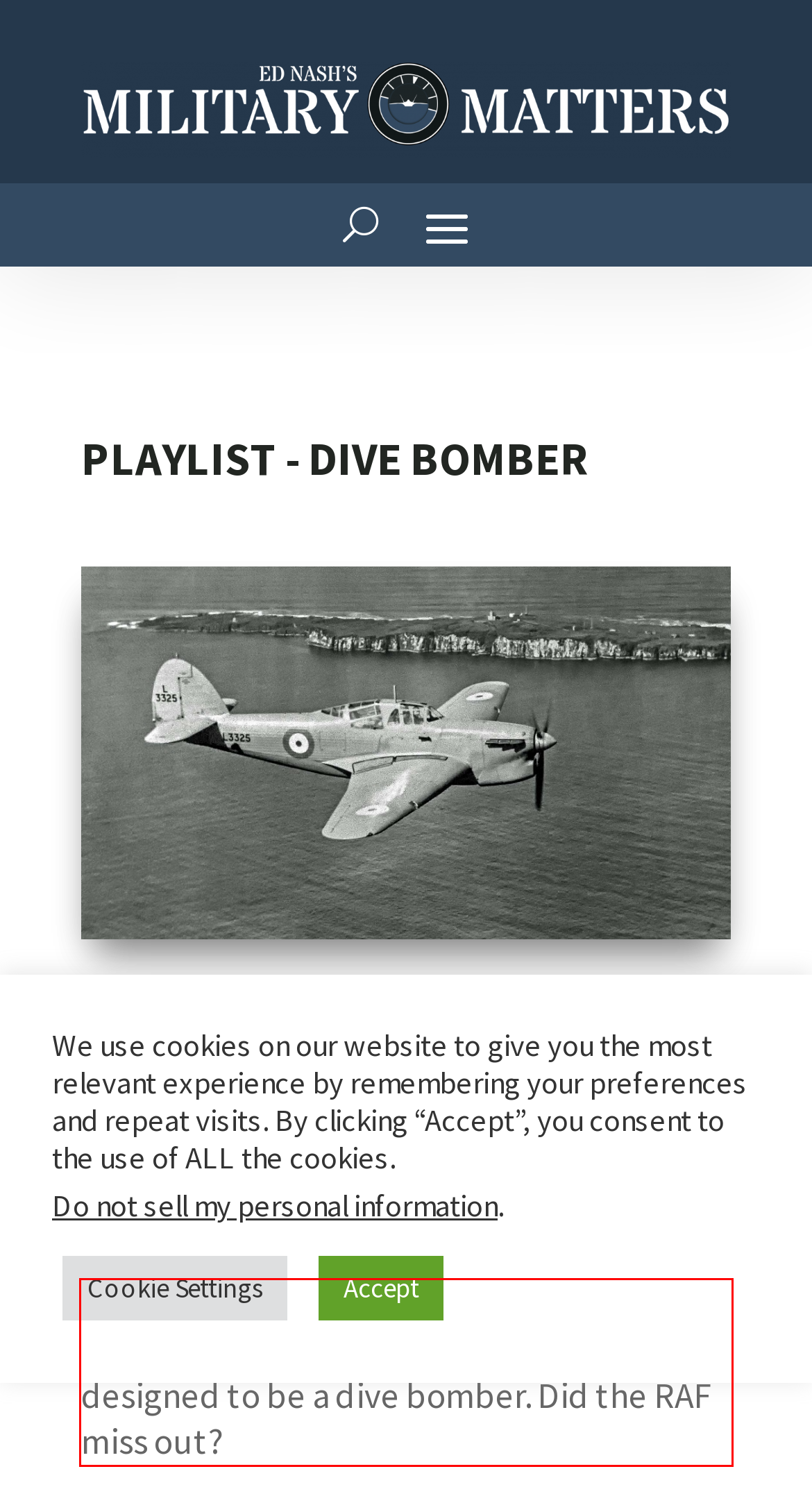You are provided with a screenshot of a webpage that includes a UI element enclosed in a red rectangle. Extract the text content inside this red rectangle.

The Hawker Henley is an interesting “what if” aircraft. Used as a target tug, it was designed to be a dive bomber. Did the RAF miss out?